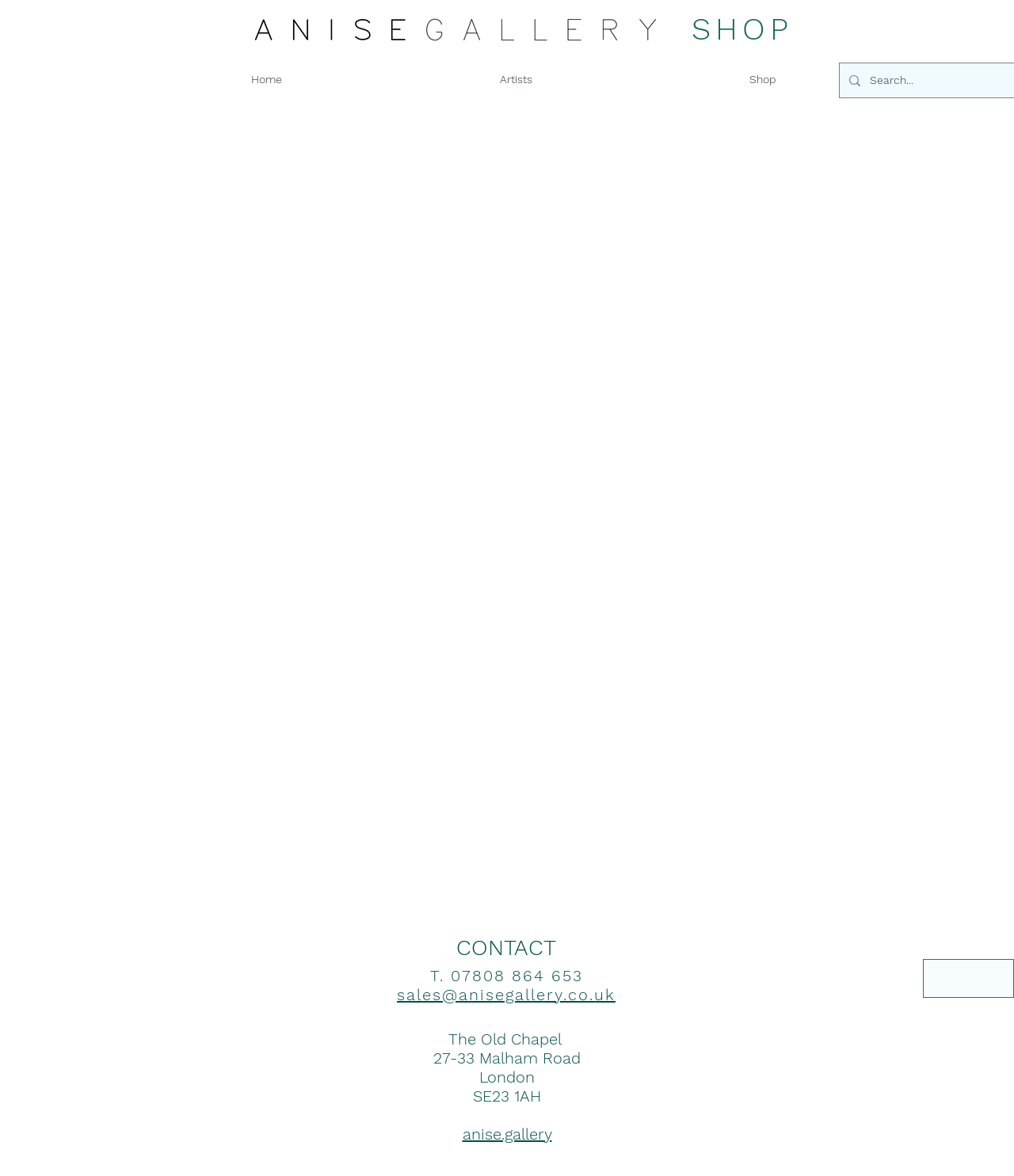Provide a one-word or short-phrase answer to the question:
What is the address of the gallery?

27-33 Malham Road, London SE23 1AH